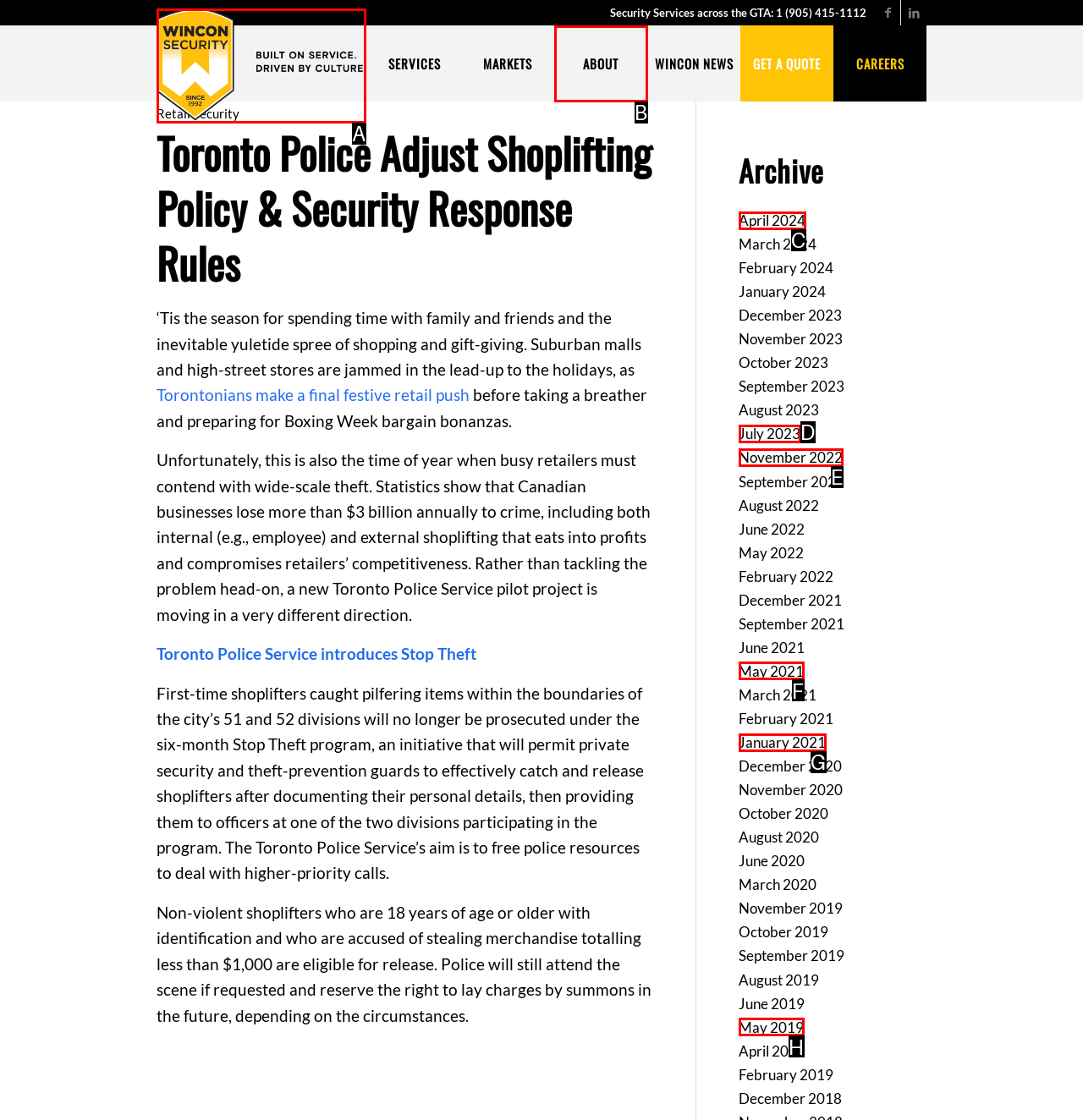Select the appropriate option that fits: About
Reply with the letter of the correct choice.

B